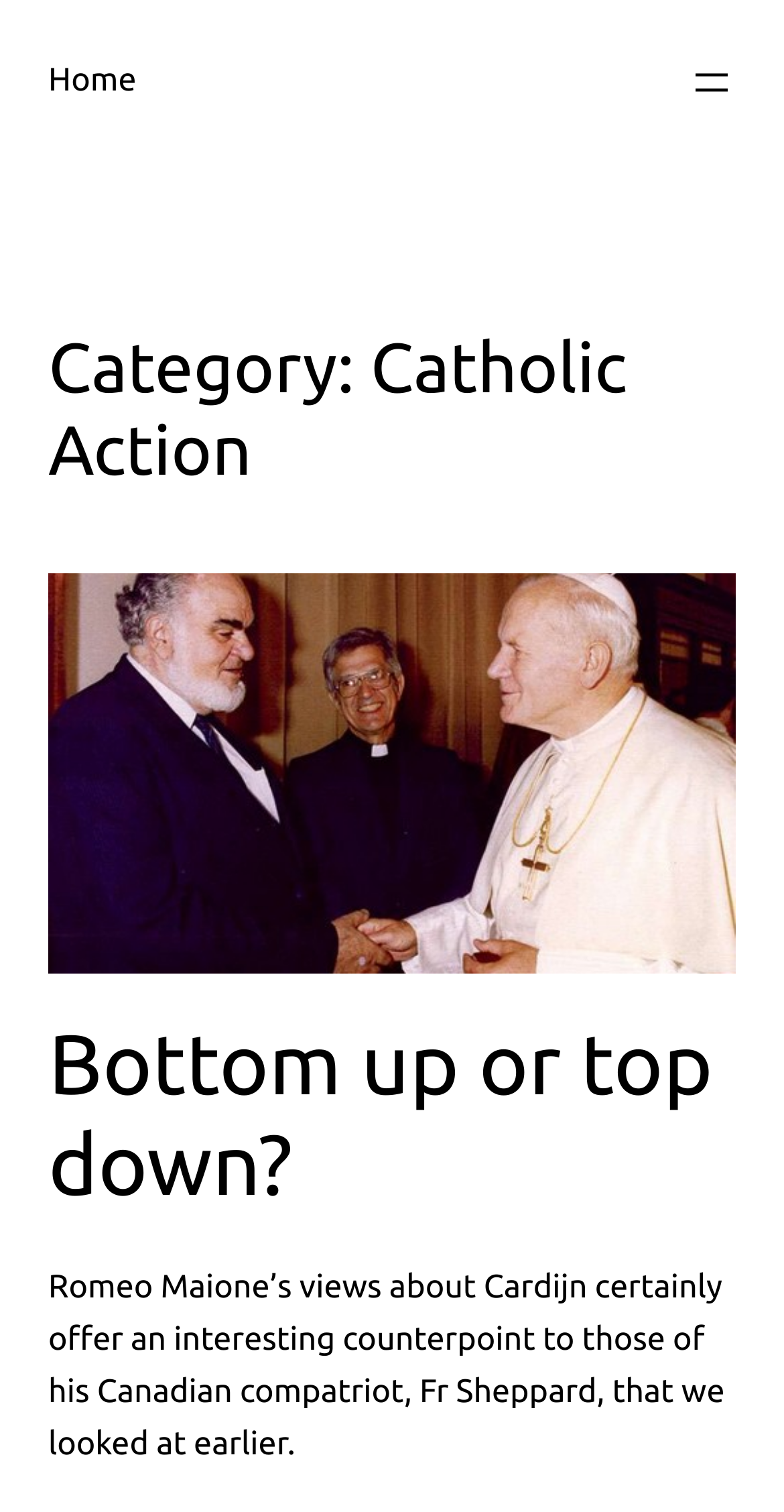Please provide the bounding box coordinates for the UI element as described: "Disclaimer". The coordinates must be four floats between 0 and 1, represented as [left, top, right, bottom].

None